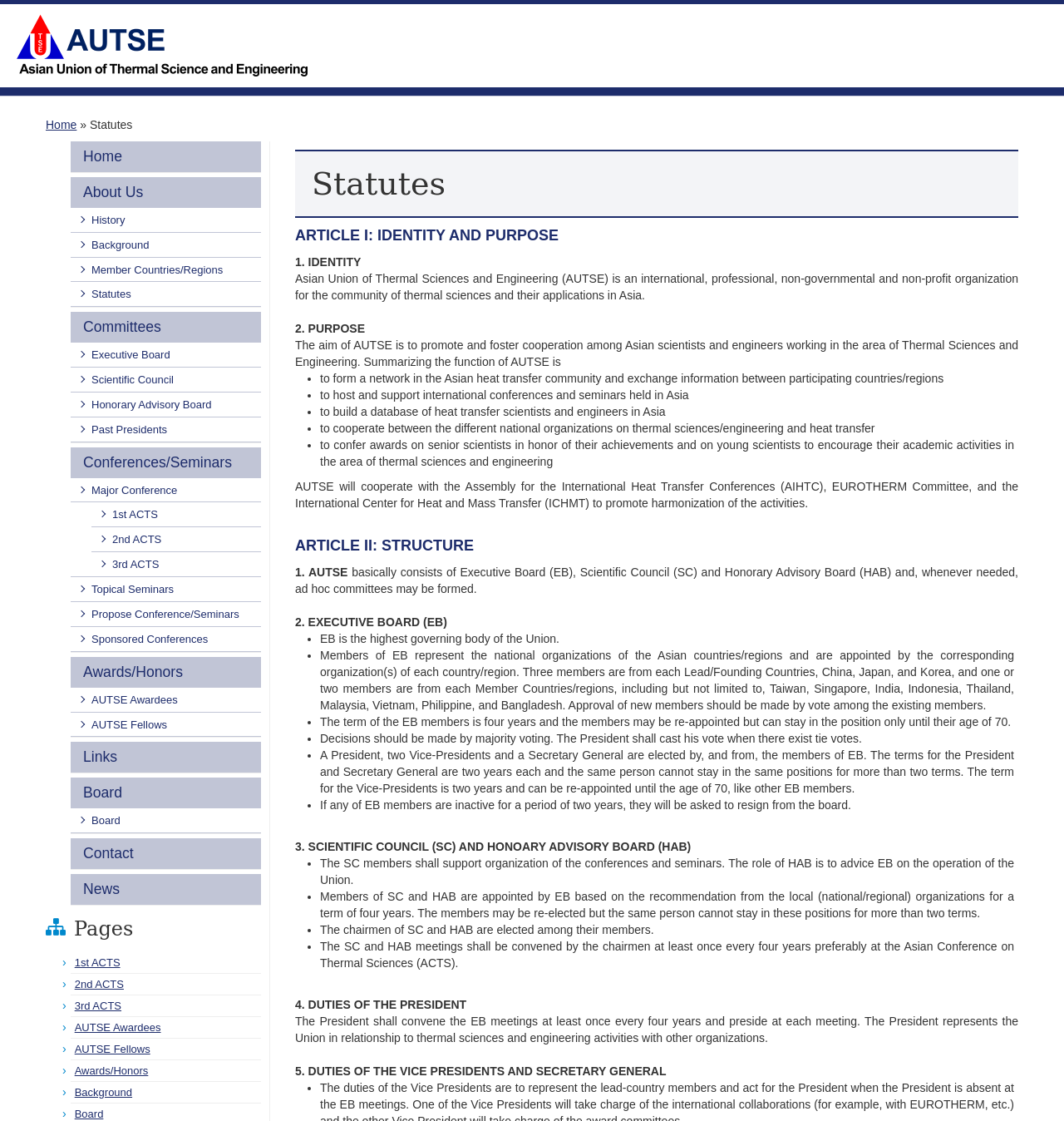Highlight the bounding box coordinates of the element that should be clicked to carry out the following instruction: "Click on the 'Back Home' link". The coordinates must be given as four float numbers ranging from 0 to 1, i.e., [left, top, right, bottom].

[0.016, 0.011, 0.289, 0.07]